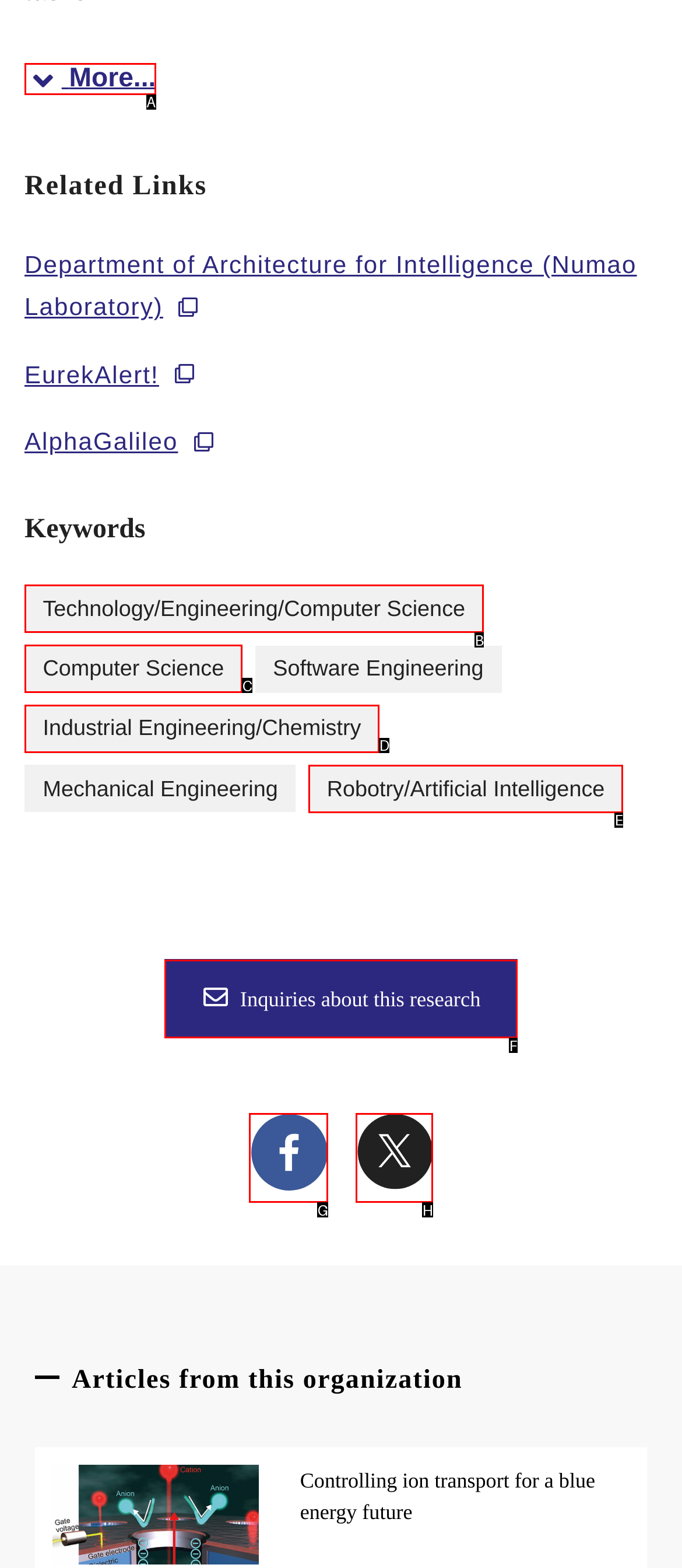Determine the option that best fits the description: Industrial Engineering/Chemistry
Reply with the letter of the correct option directly.

D